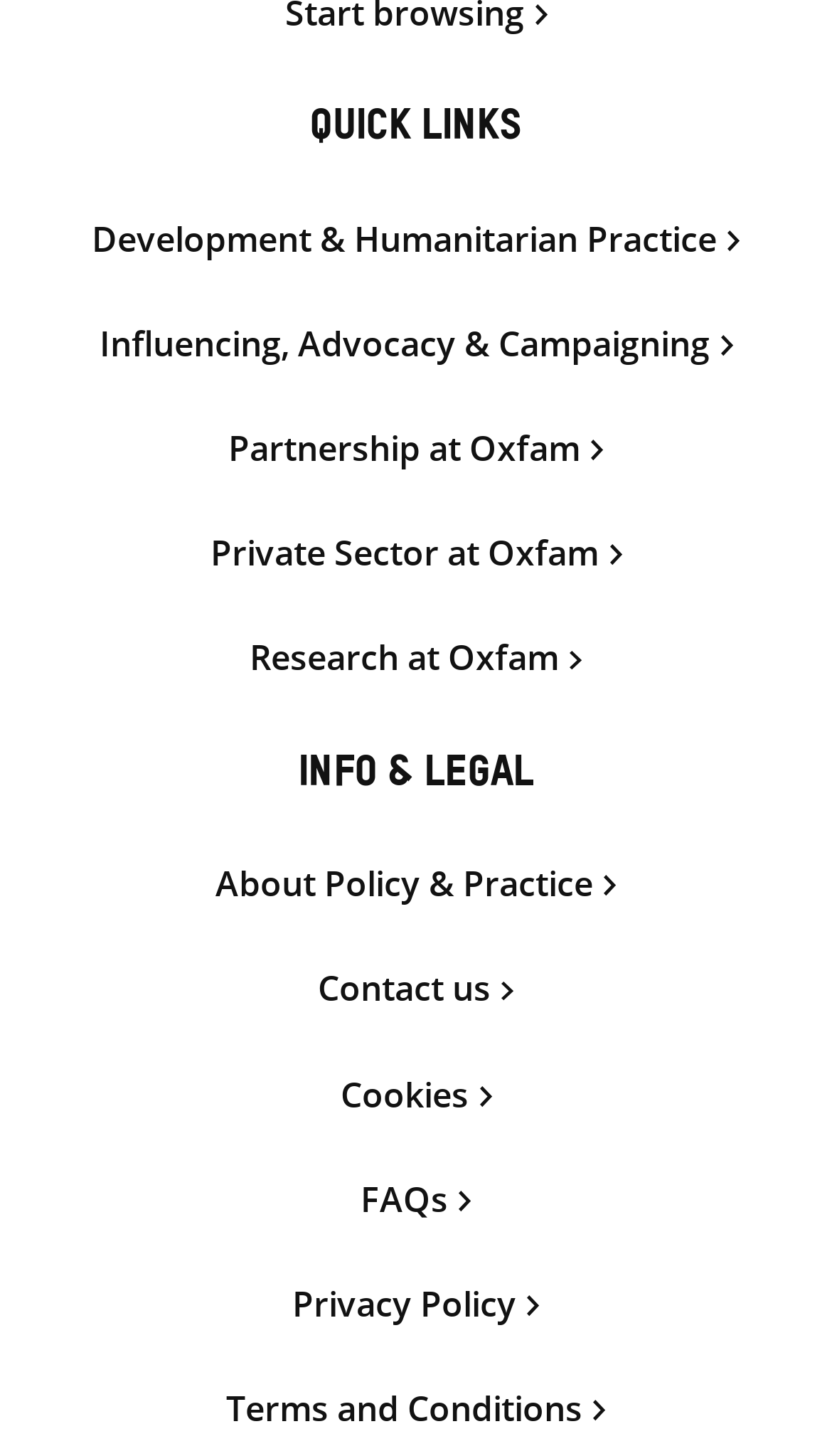Extract the bounding box of the UI element described as: "Private Sector at Oxfam".

[0.051, 0.367, 0.949, 0.395]